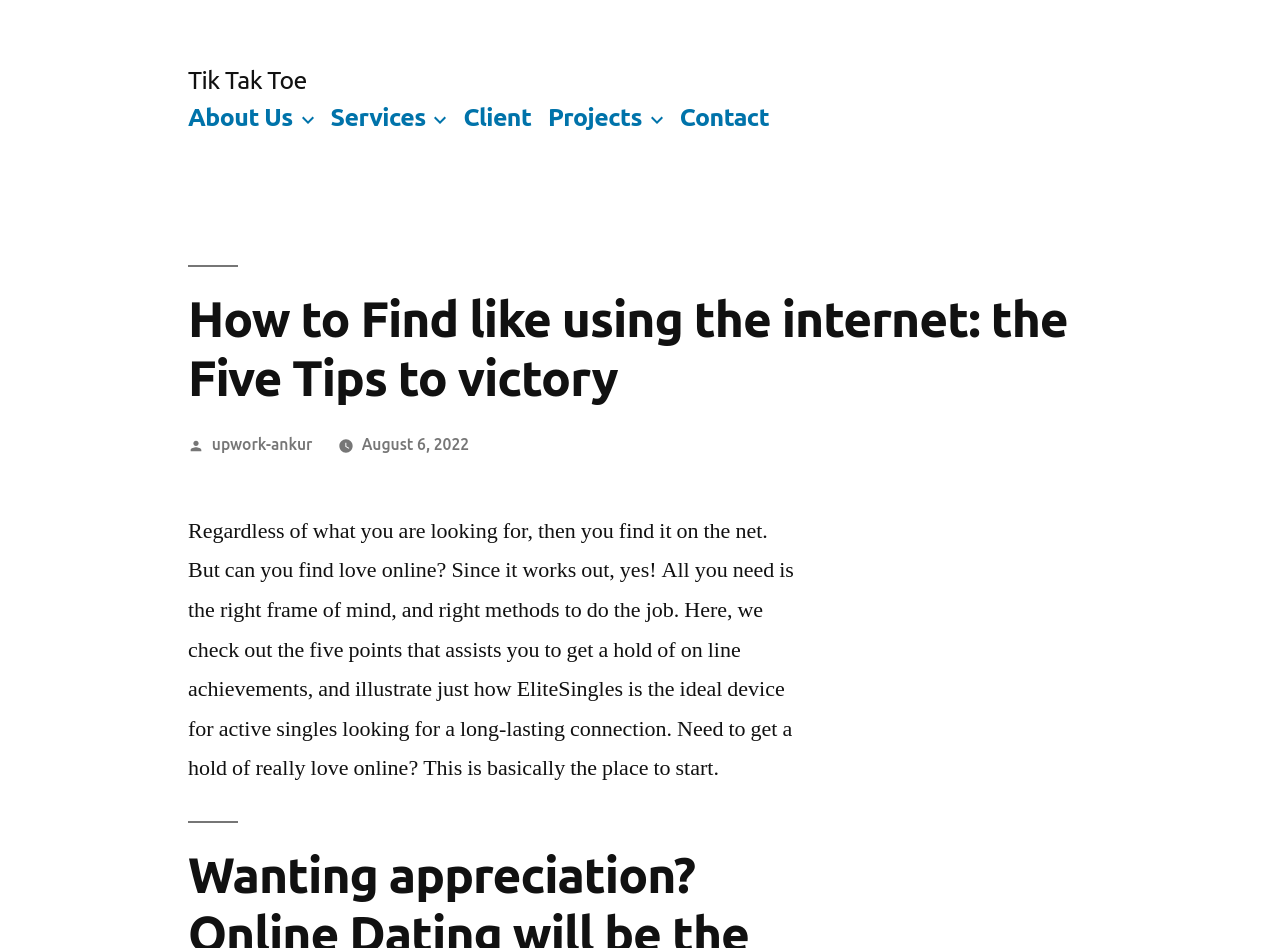Locate the bounding box coordinates of the area where you should click to accomplish the instruction: "Read the recent post 'Mickey’s Very Merry Christmas Party: Don’t Be an Asshole'".

None